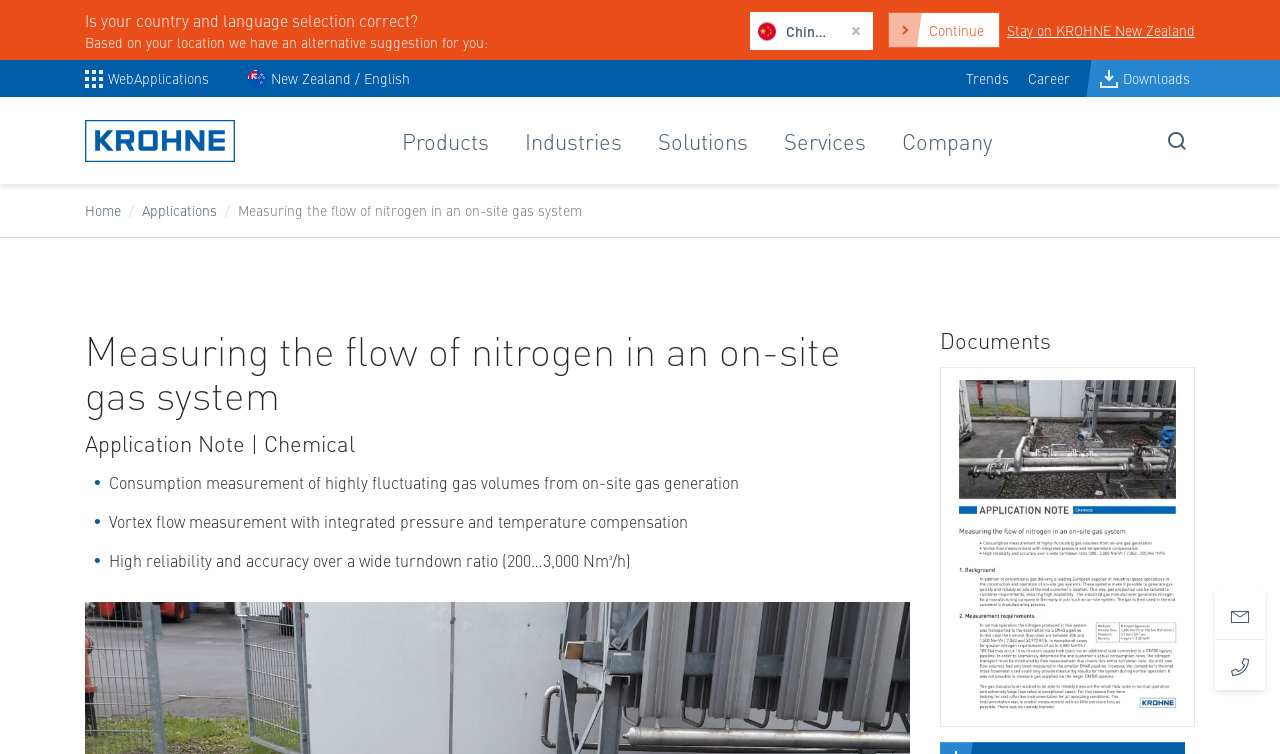What is the section below the main heading about?
Please provide a single word or phrase as the answer based on the screenshot.

Documents